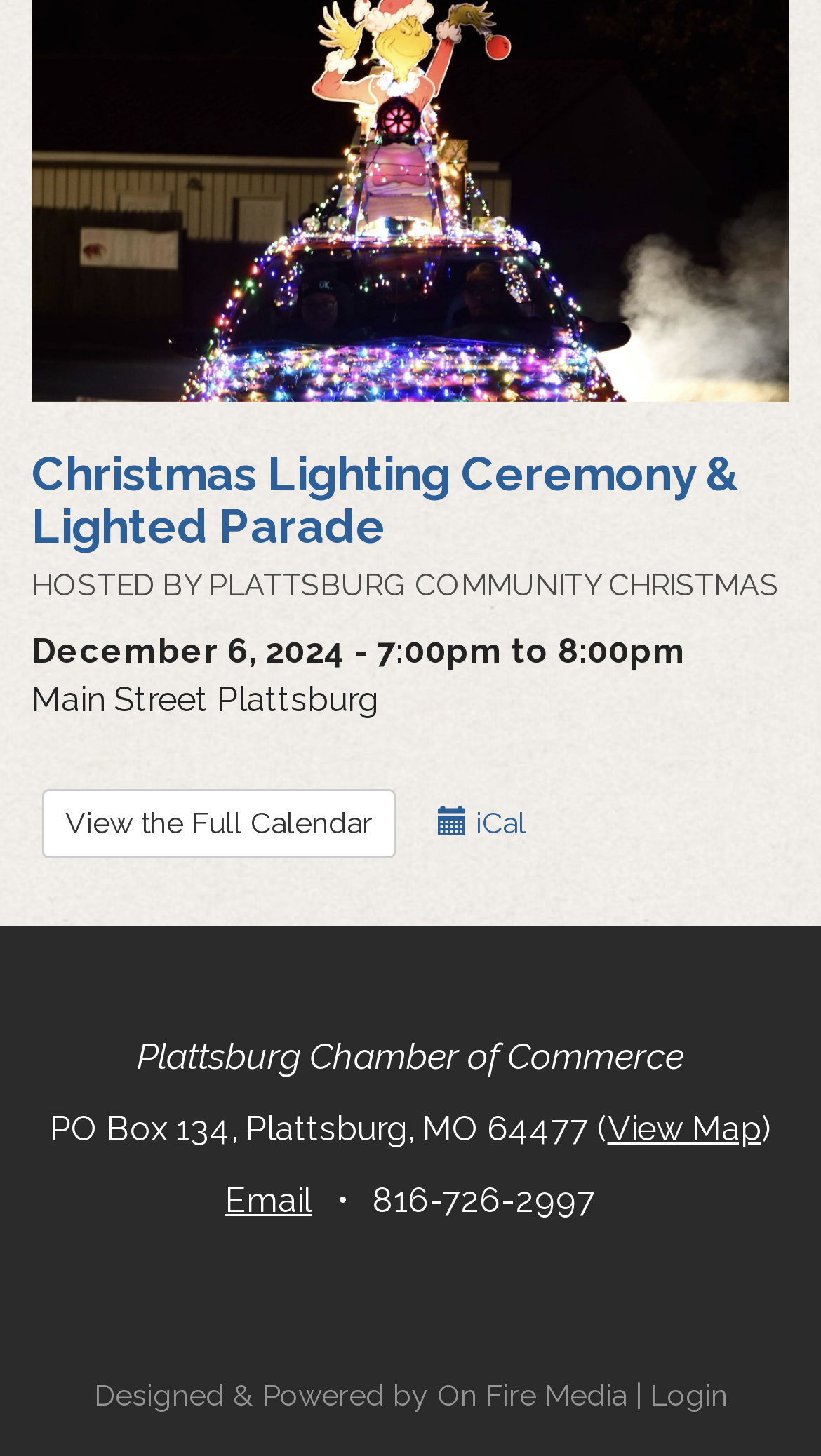Find the bounding box coordinates of the area to click in order to follow the instruction: "View the map".

[0.74, 0.517, 0.927, 0.545]